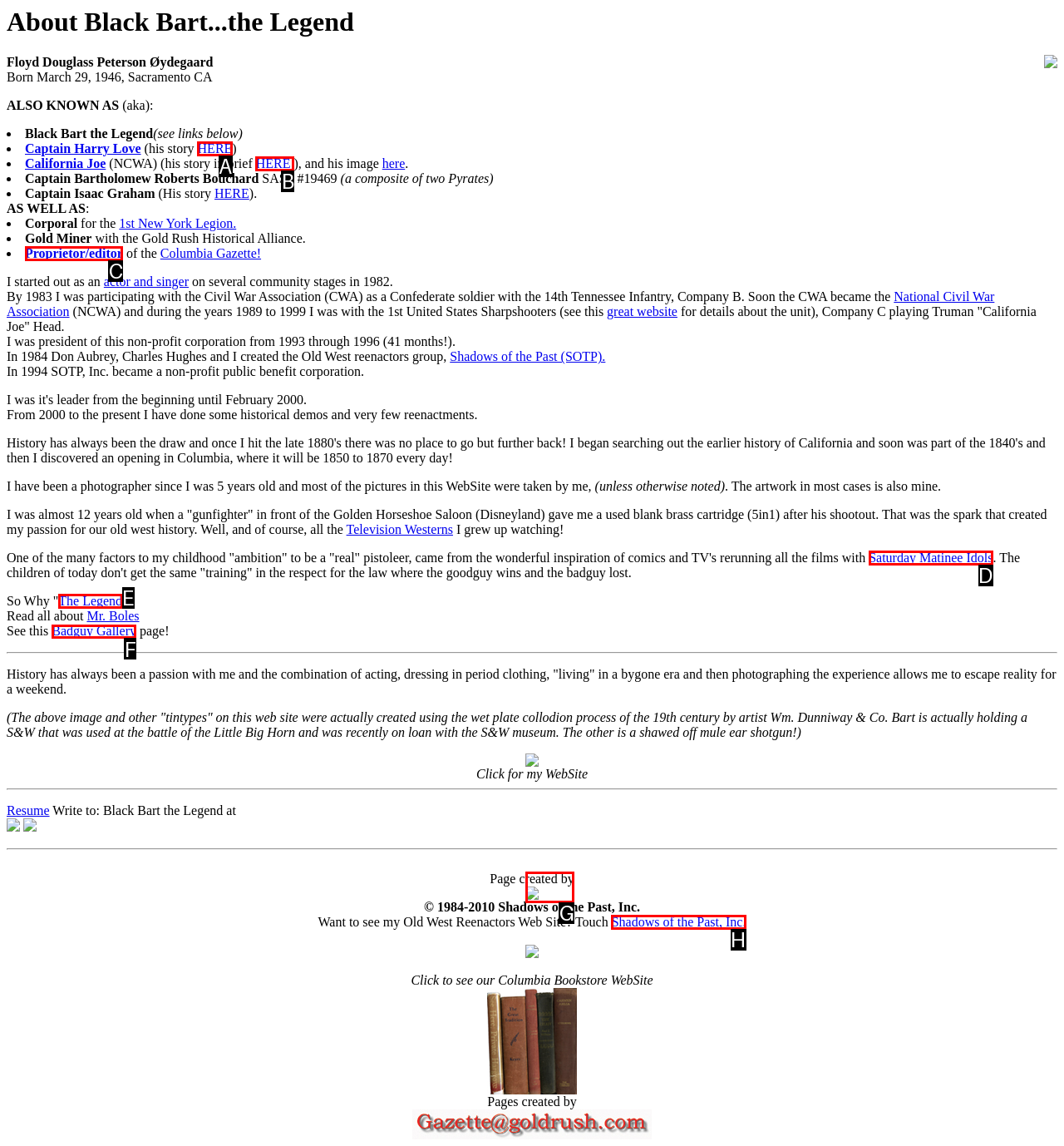Select the letter of the UI element that matches this task: Visit the Badguy Gallery
Provide the answer as the letter of the correct choice.

F